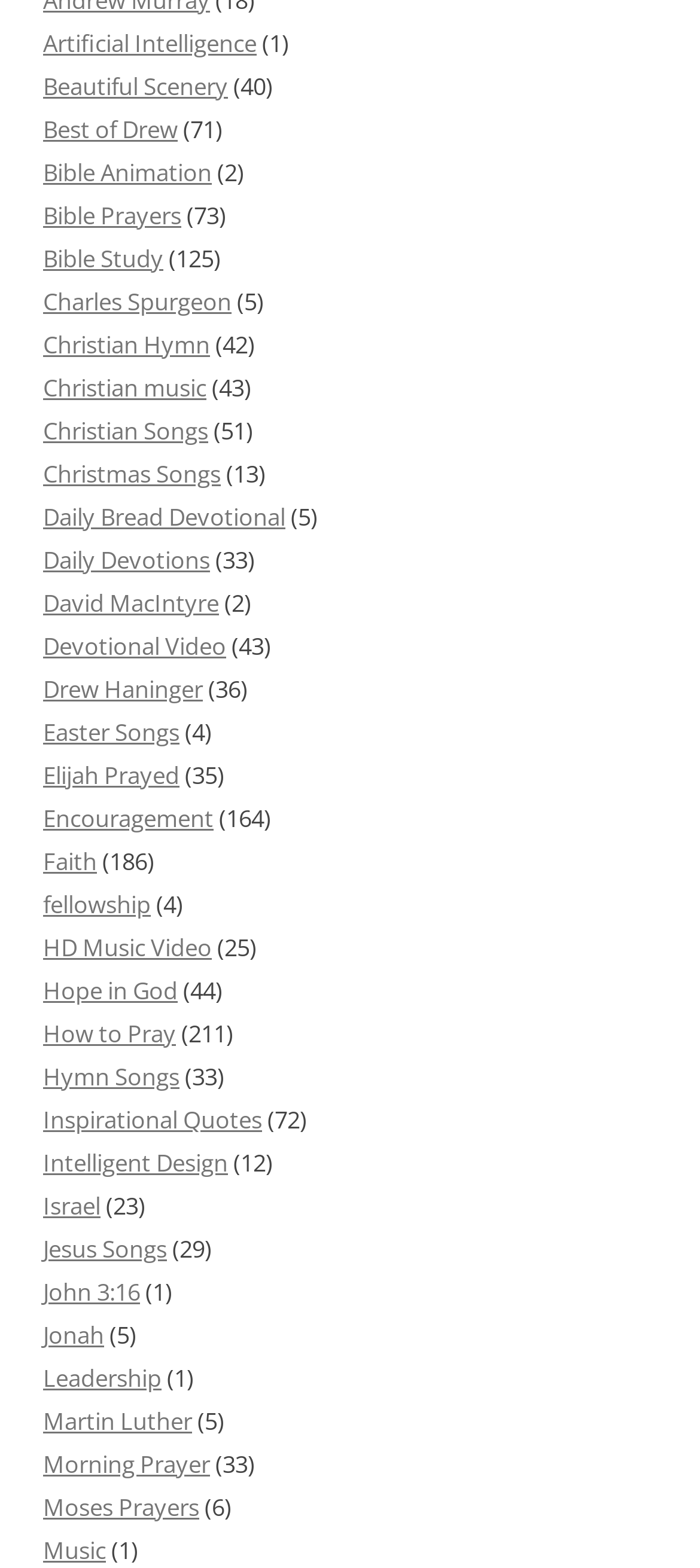Please identify the bounding box coordinates of the area that needs to be clicked to follow this instruction: "Explore Bible Animation".

[0.062, 0.1, 0.303, 0.12]